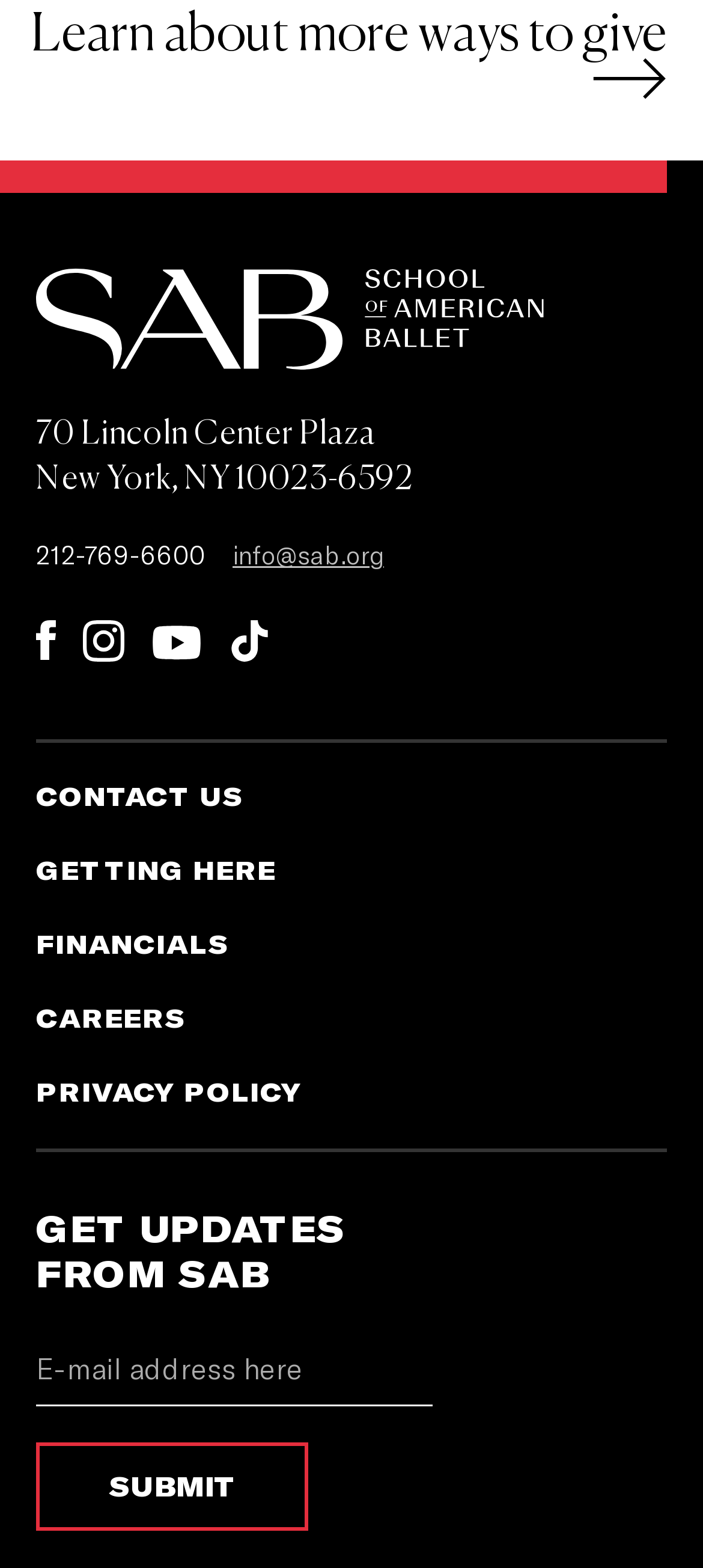Predict the bounding box coordinates of the area that should be clicked to accomplish the following instruction: "Get updates from SAB". The bounding box coordinates should consist of four float numbers between 0 and 1, i.e., [left, top, right, bottom].

[0.051, 0.769, 0.615, 0.827]